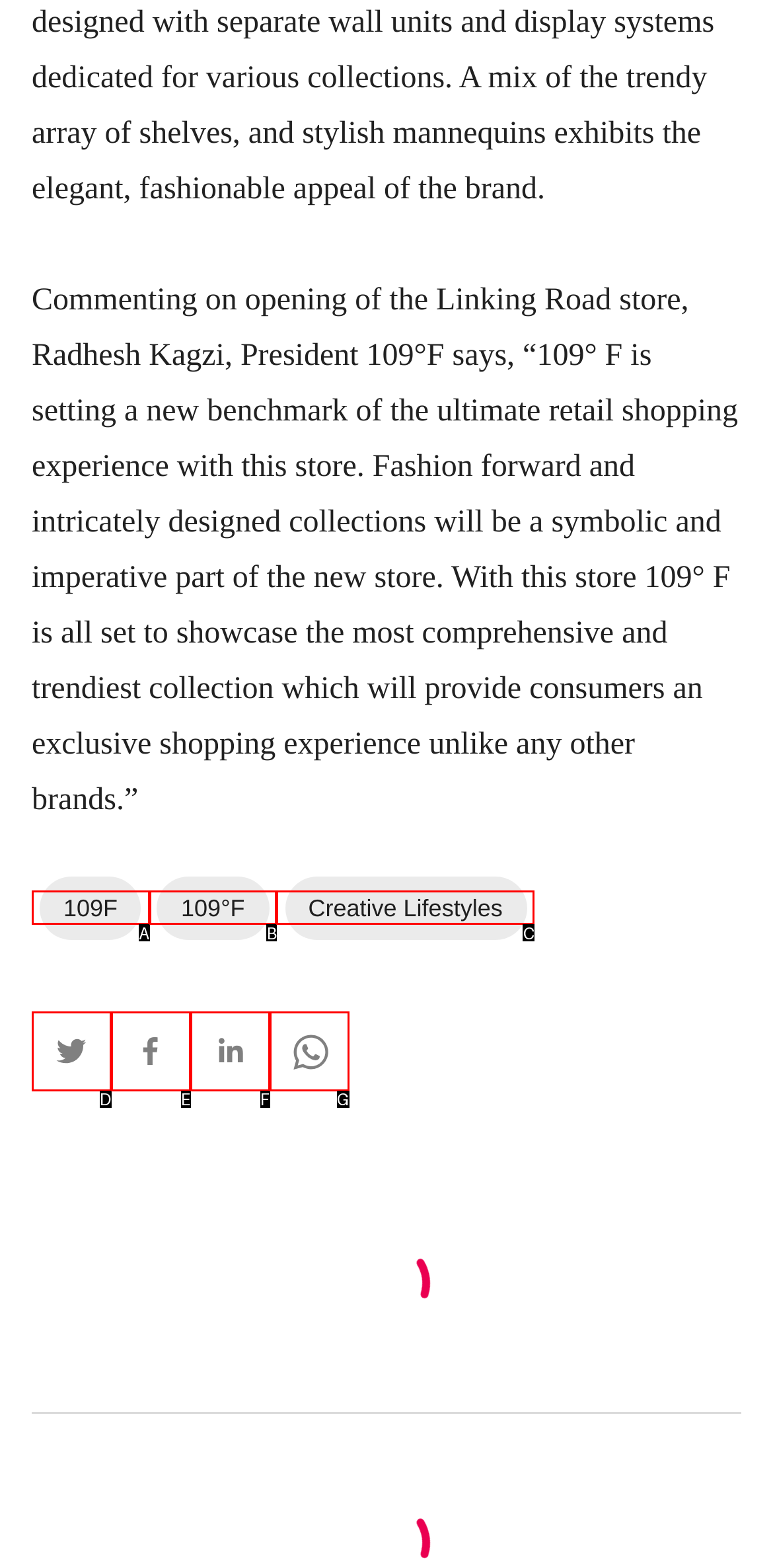Based on the given description: 109F, determine which HTML element is the best match. Respond with the letter of the chosen option.

A